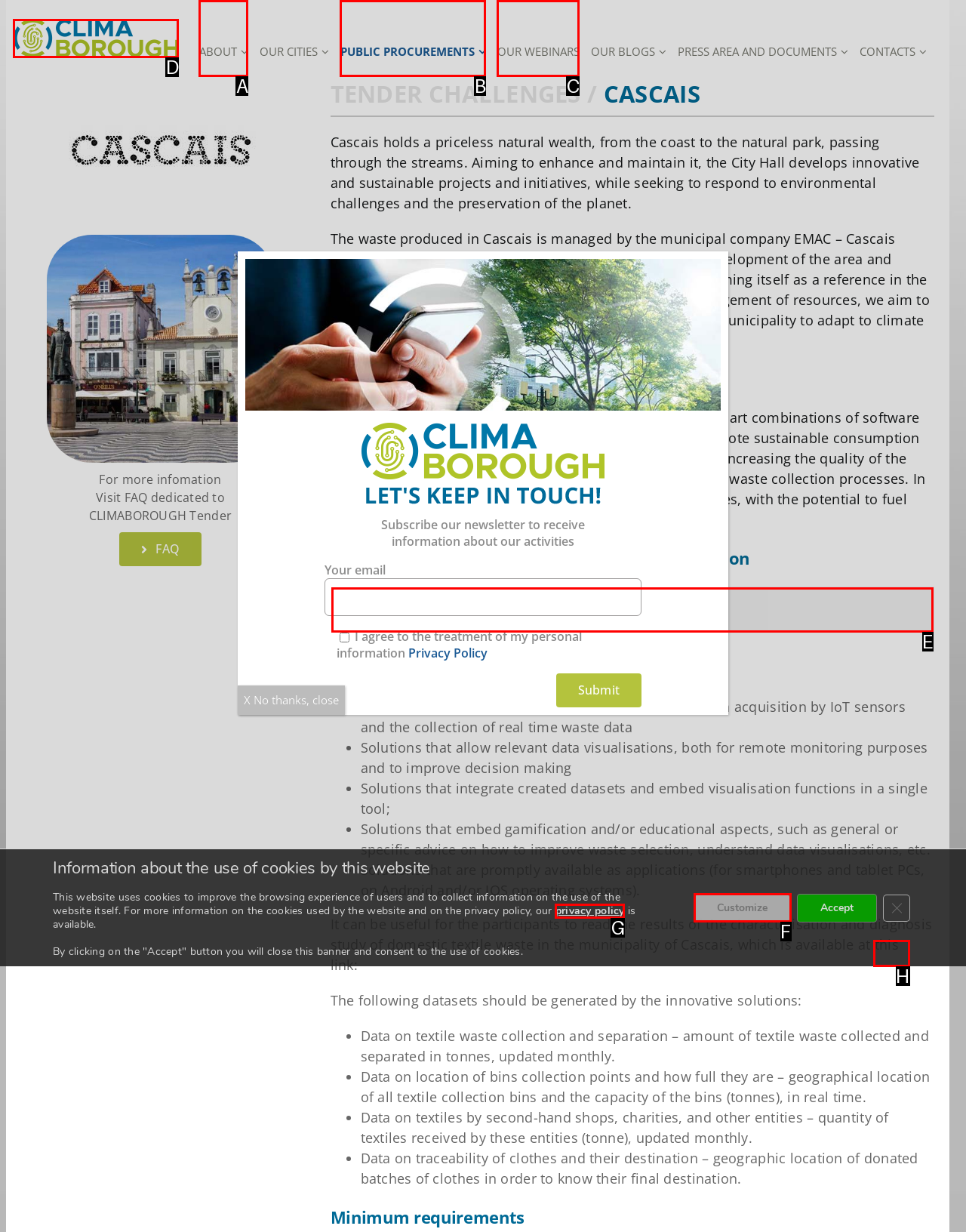Choose the correct UI element to click for this task: Click the 'Open to read' button Answer using the letter from the given choices.

E